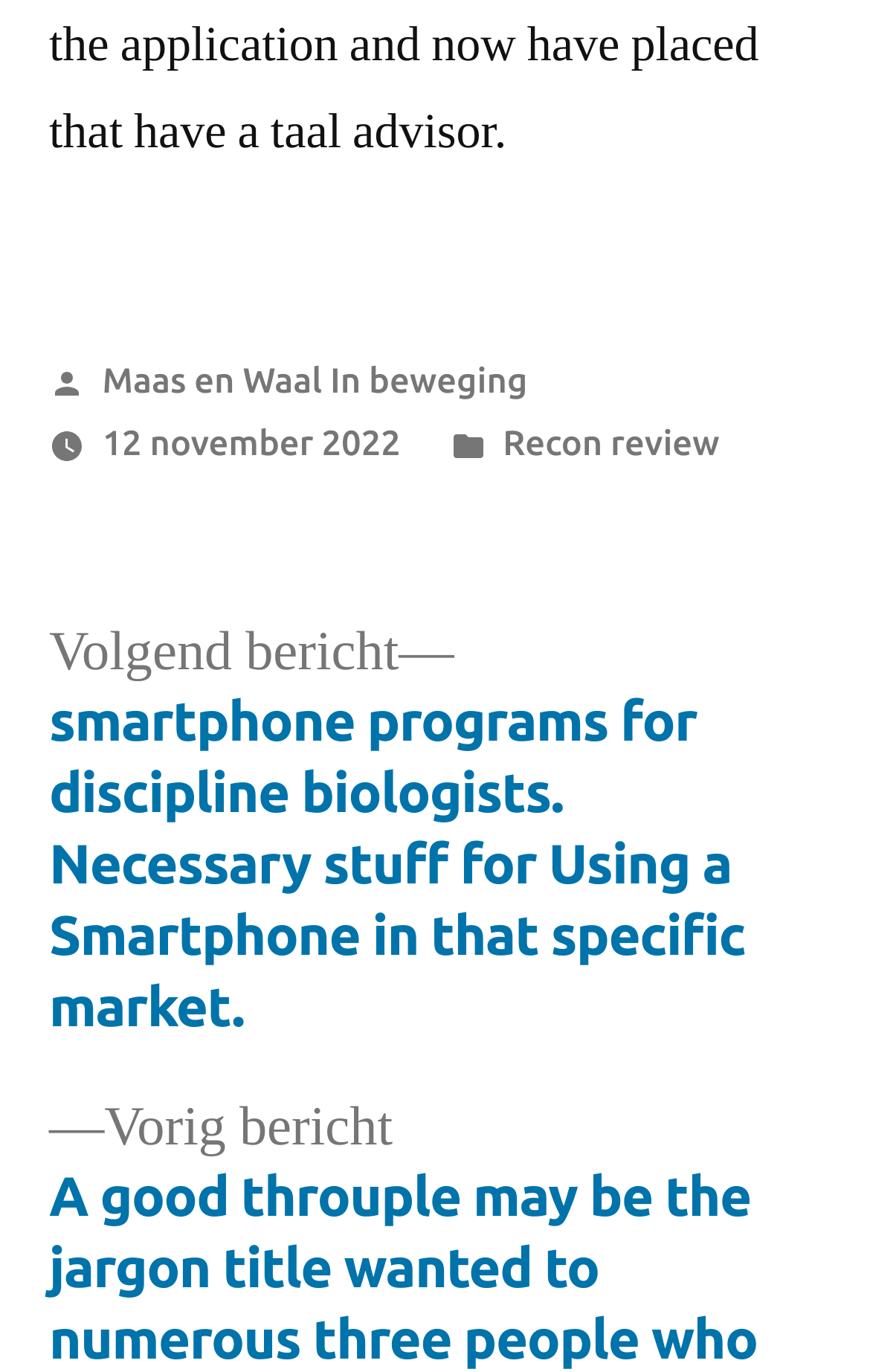What is the date of the latest article?
Refer to the image and give a detailed answer to the query.

I found the answer by looking at the footer section of the webpage, where it says '12 november 2022' which is the date of the latest article.